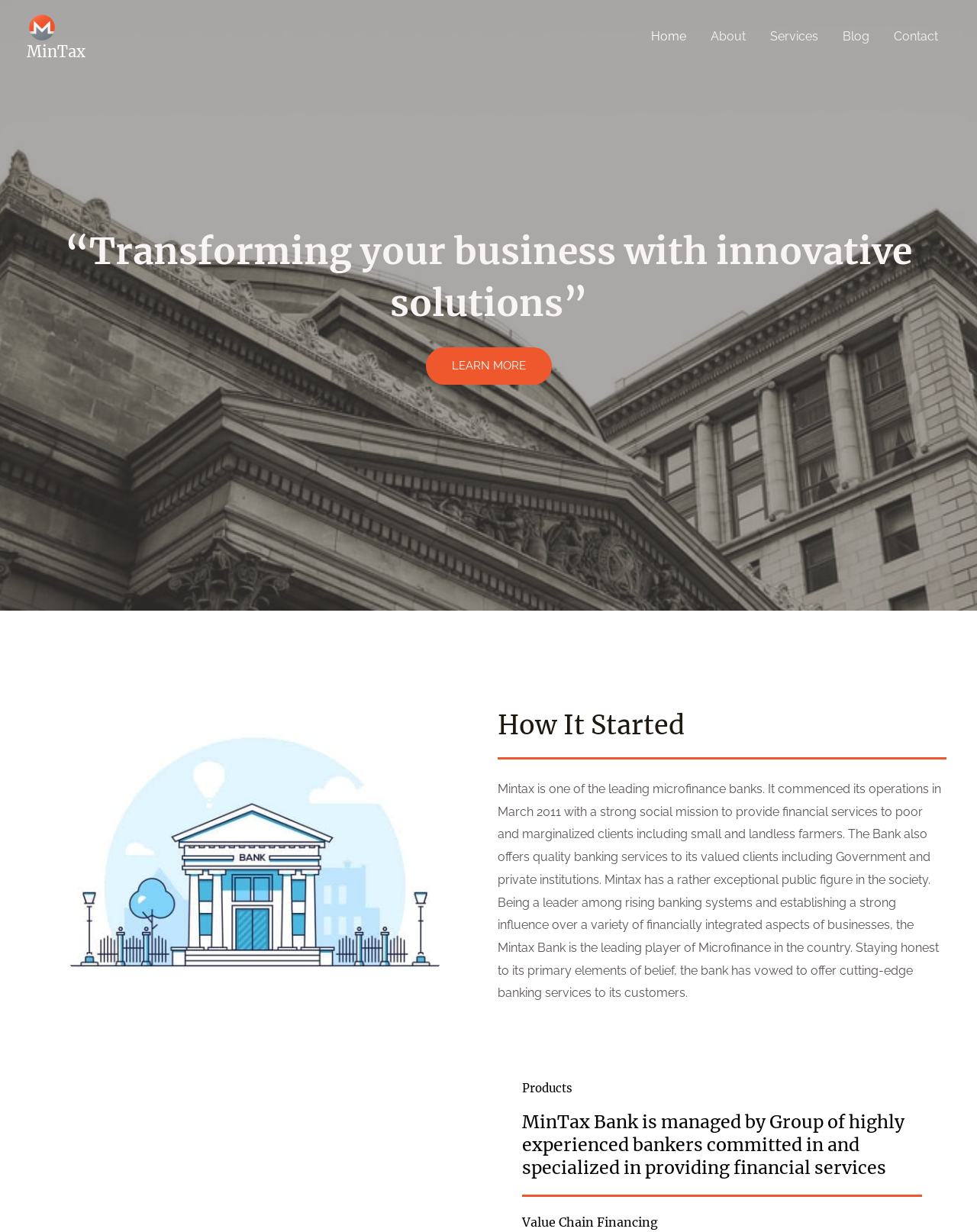Using the element description Home, predict the bounding box coordinates for the UI element. Provide the coordinates in (top-left x, top-left y, bottom-right x, bottom-right y) format with values ranging from 0 to 1.

[0.654, 0.008, 0.715, 0.051]